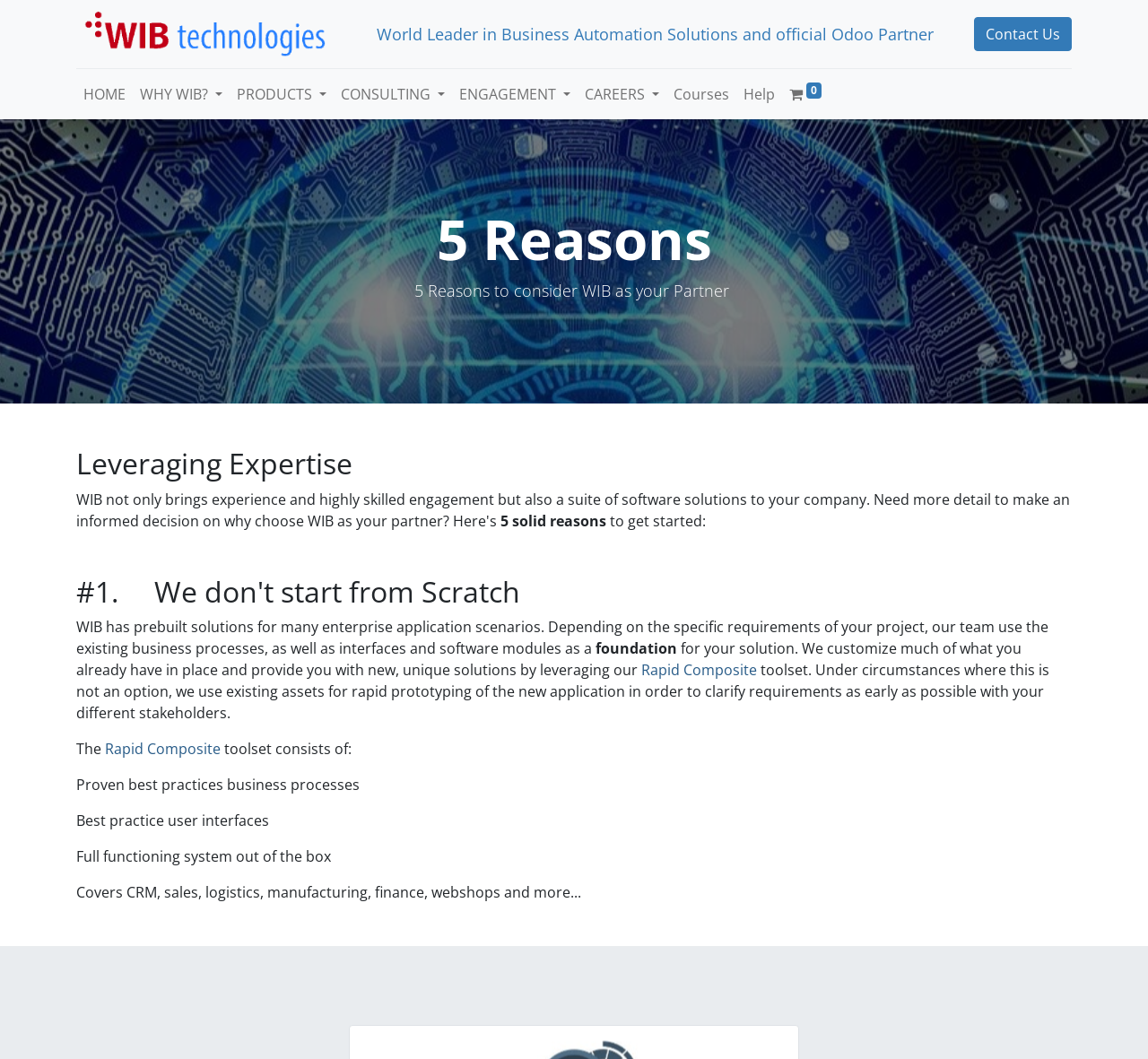Locate the bounding box of the UI element with the following description: "Contact Us".

[0.848, 0.016, 0.934, 0.048]